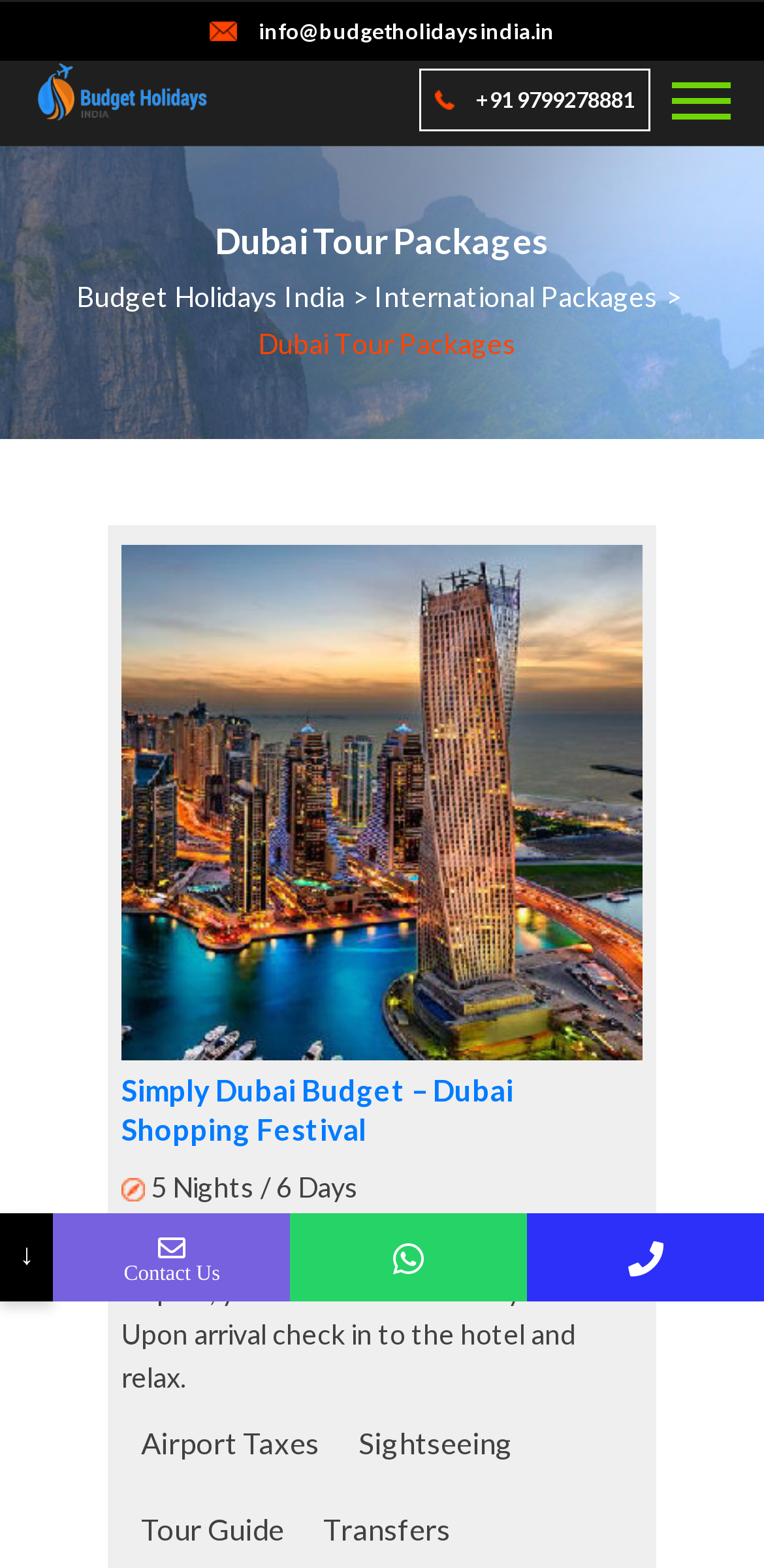Provide your answer in one word or a succinct phrase for the question: 
What is the phone number of the company?

+91 9799278881